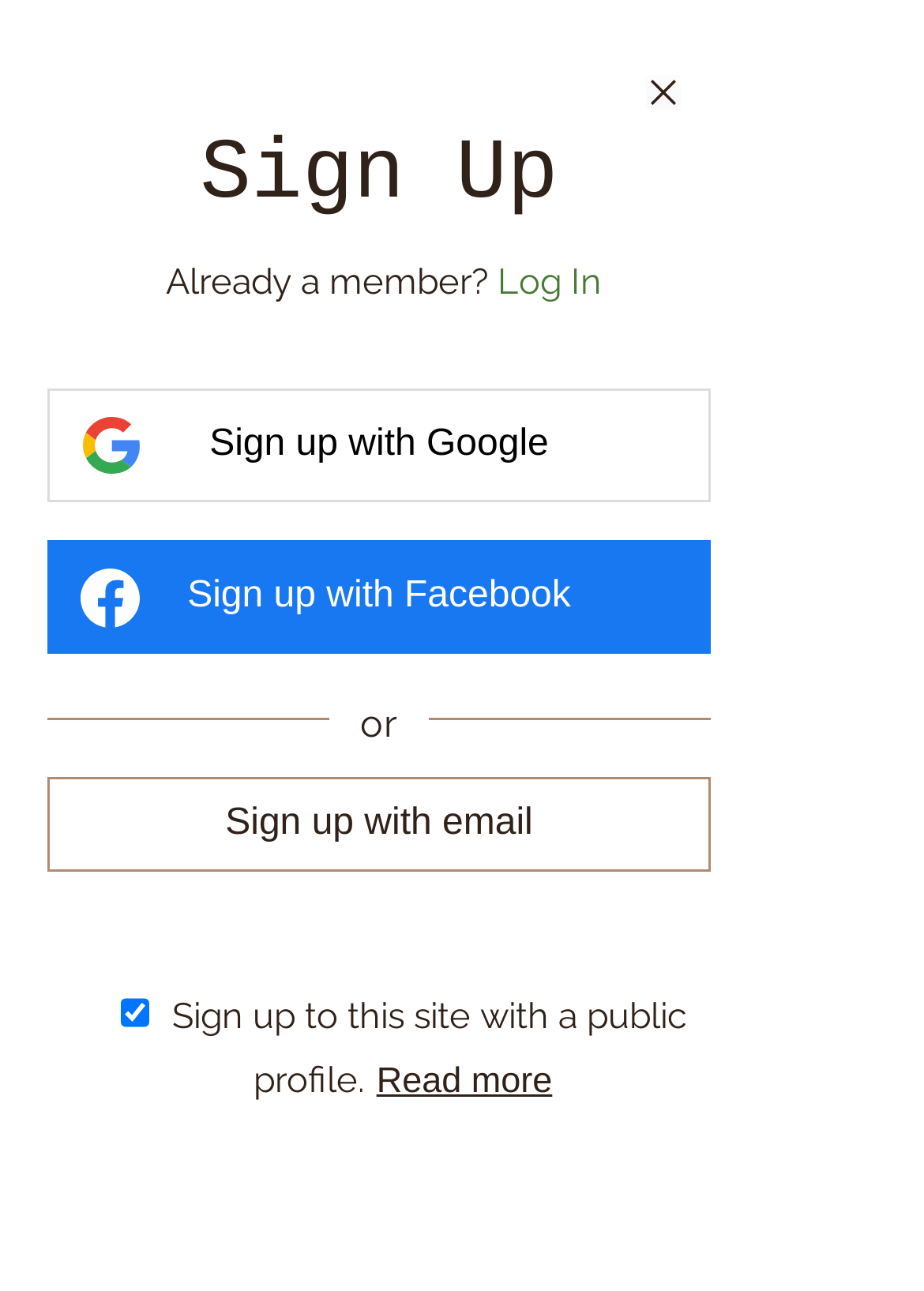What is the default profile setting?
Provide a fully detailed and comprehensive answer to the question.

The checkbox 'Sign up to this site with a public profile.' is checked by default, indicating that the default profile setting is public.